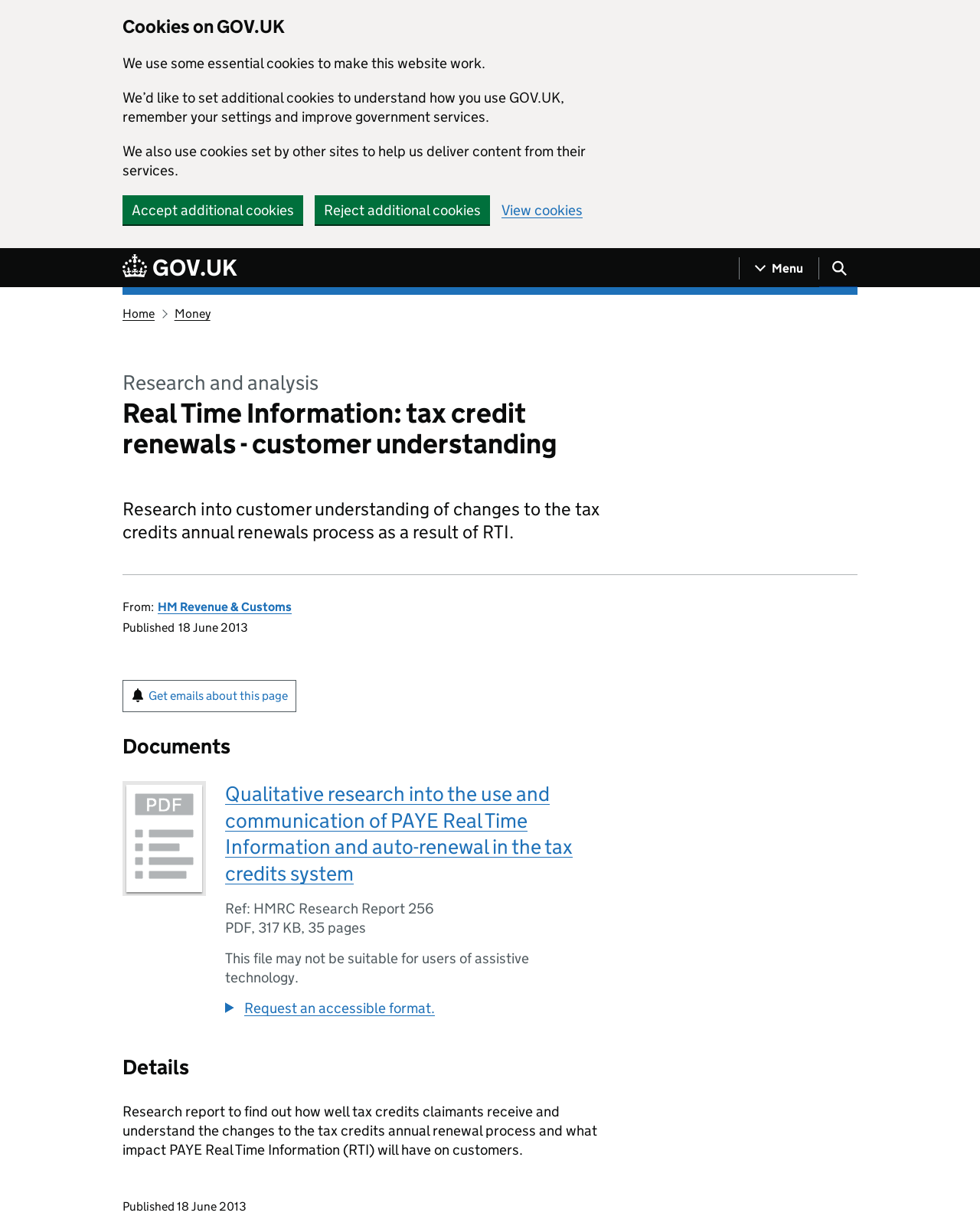Show the bounding box coordinates of the region that should be clicked to follow the instruction: "Search for keywords."

None